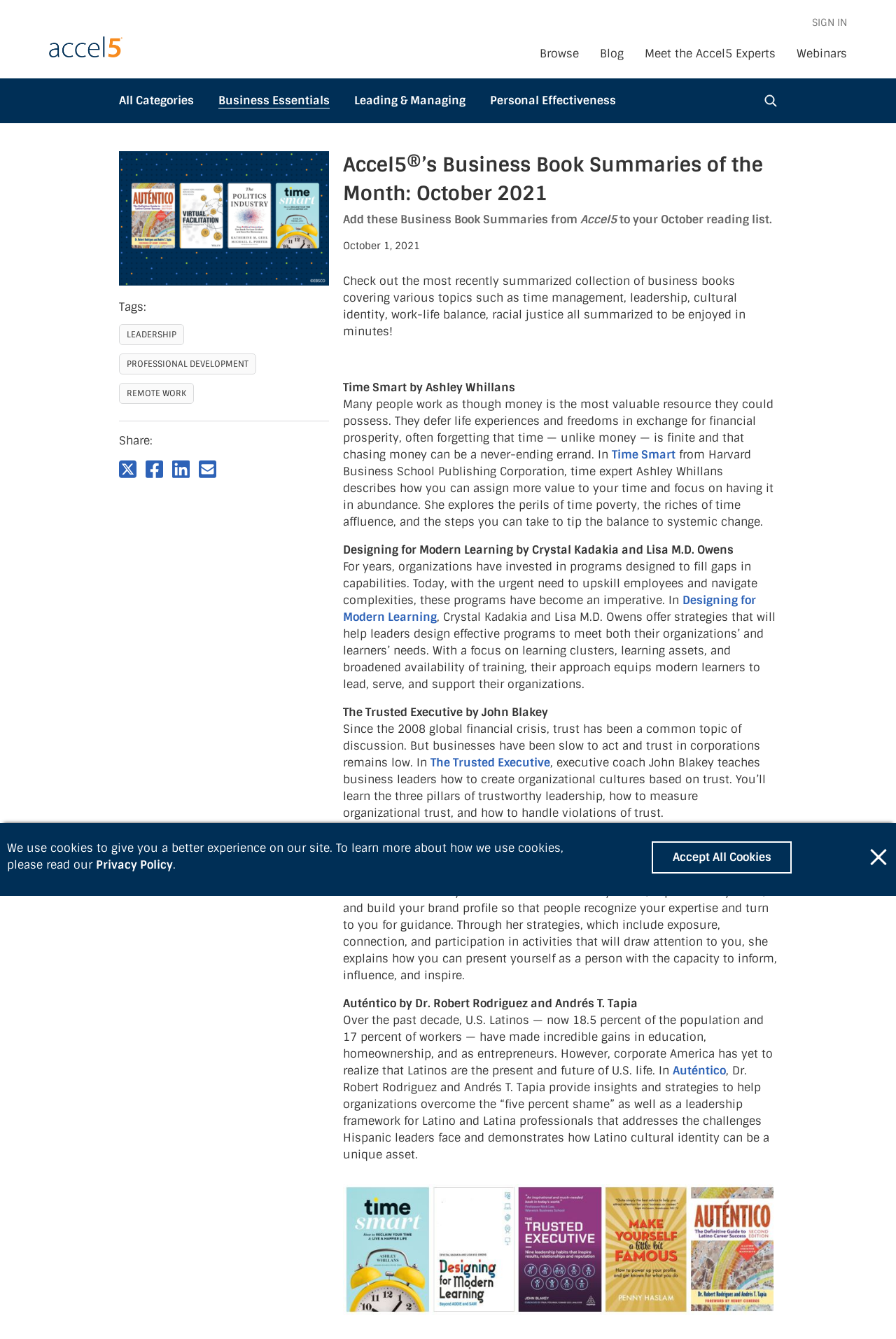Provide the bounding box coordinates for the UI element that is described as: "Chapter 11".

None